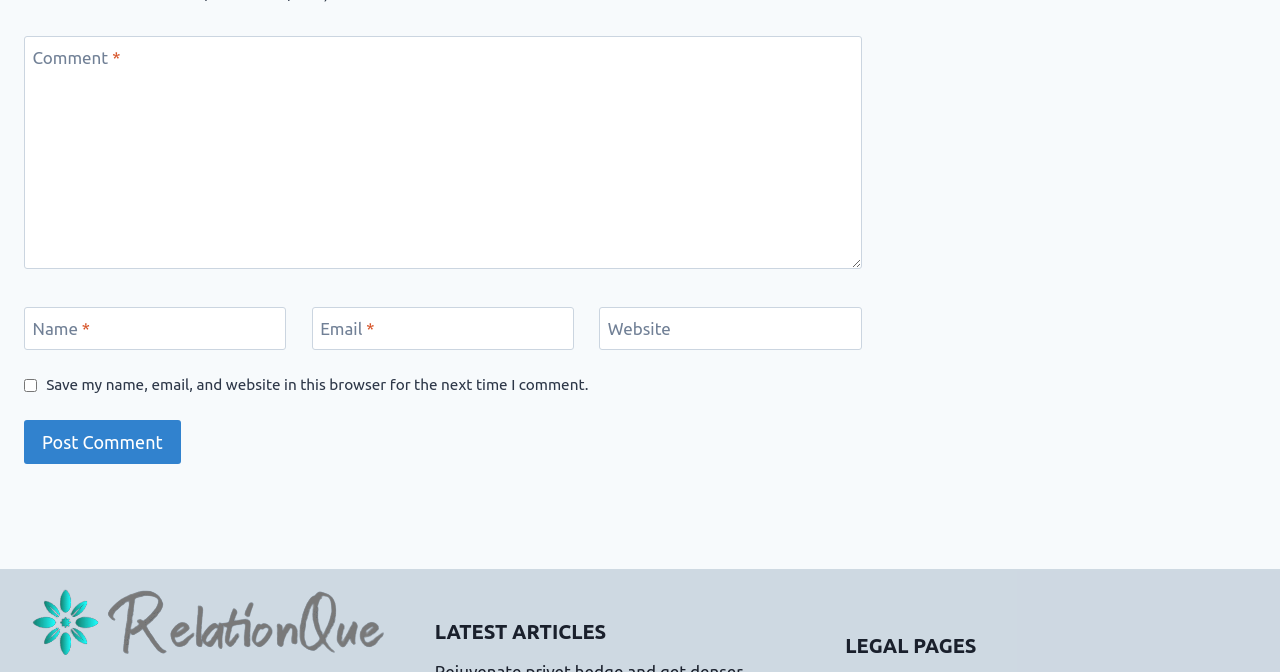Please indicate the bounding box coordinates of the element's region to be clicked to achieve the instruction: "Check the save my information checkbox". Provide the coordinates as four float numbers between 0 and 1, i.e., [left, top, right, bottom].

[0.019, 0.563, 0.029, 0.583]